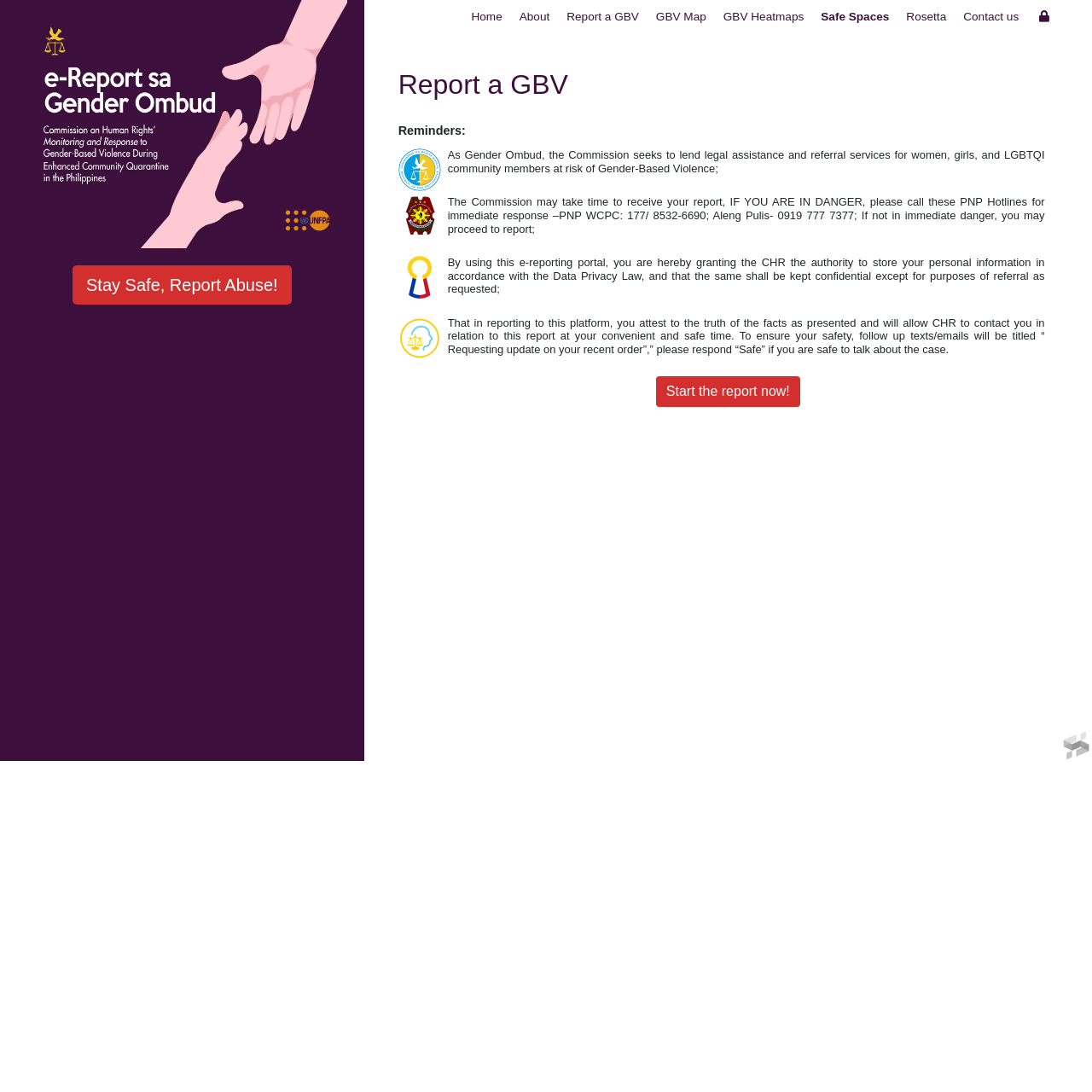Please identify the bounding box coordinates of the clickable element to fulfill the following instruction: "Click the 'Stay Safe, Report Abuse!' button". The coordinates should be four float numbers between 0 and 1, i.e., [left, top, right, bottom].

[0.066, 0.243, 0.267, 0.279]